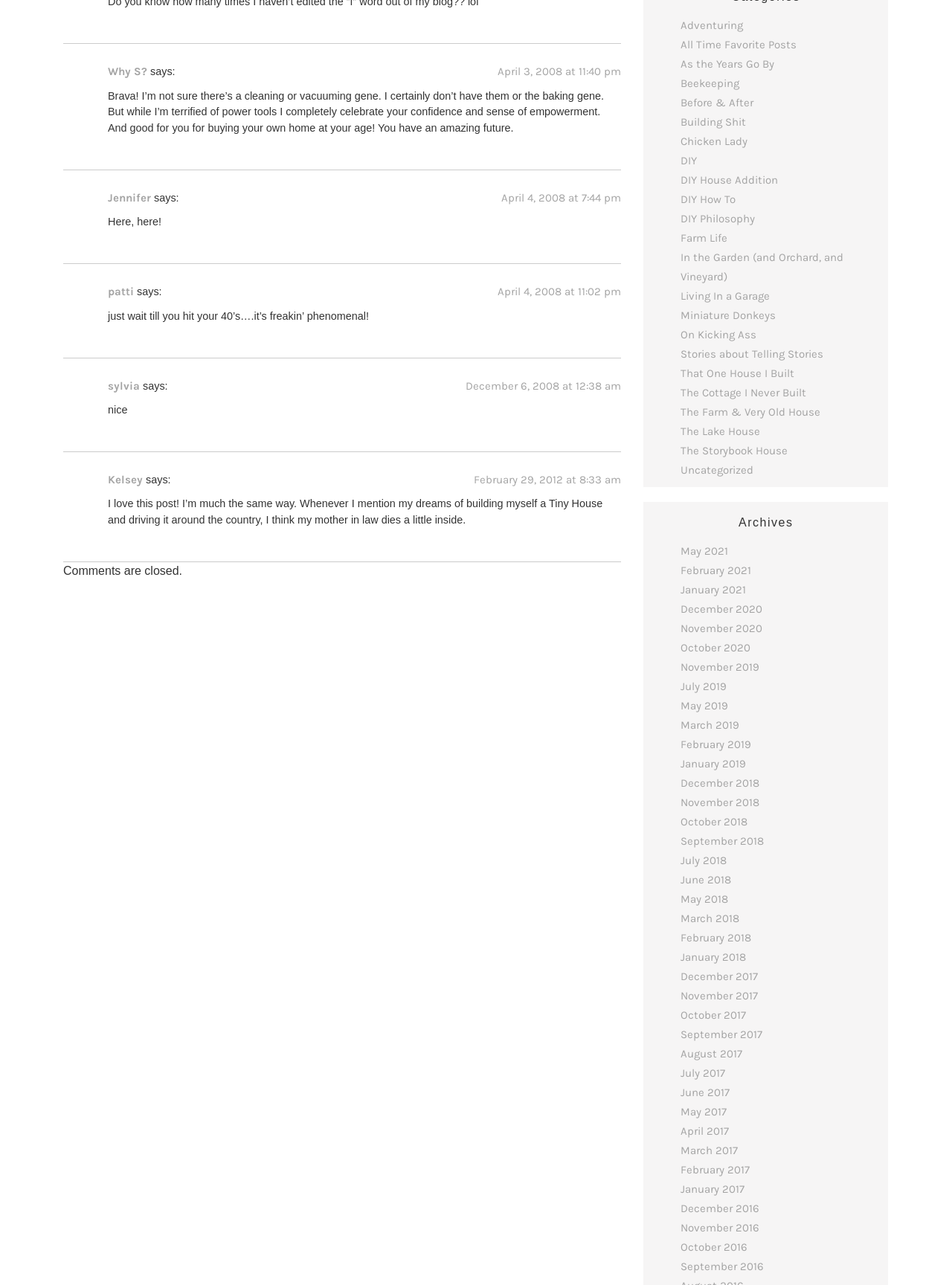What is the name of the first commenter?
Please ensure your answer is as detailed and informative as possible.

The first commenter's name is 'S', as indicated by the text 'Why S?' followed by the comment text.